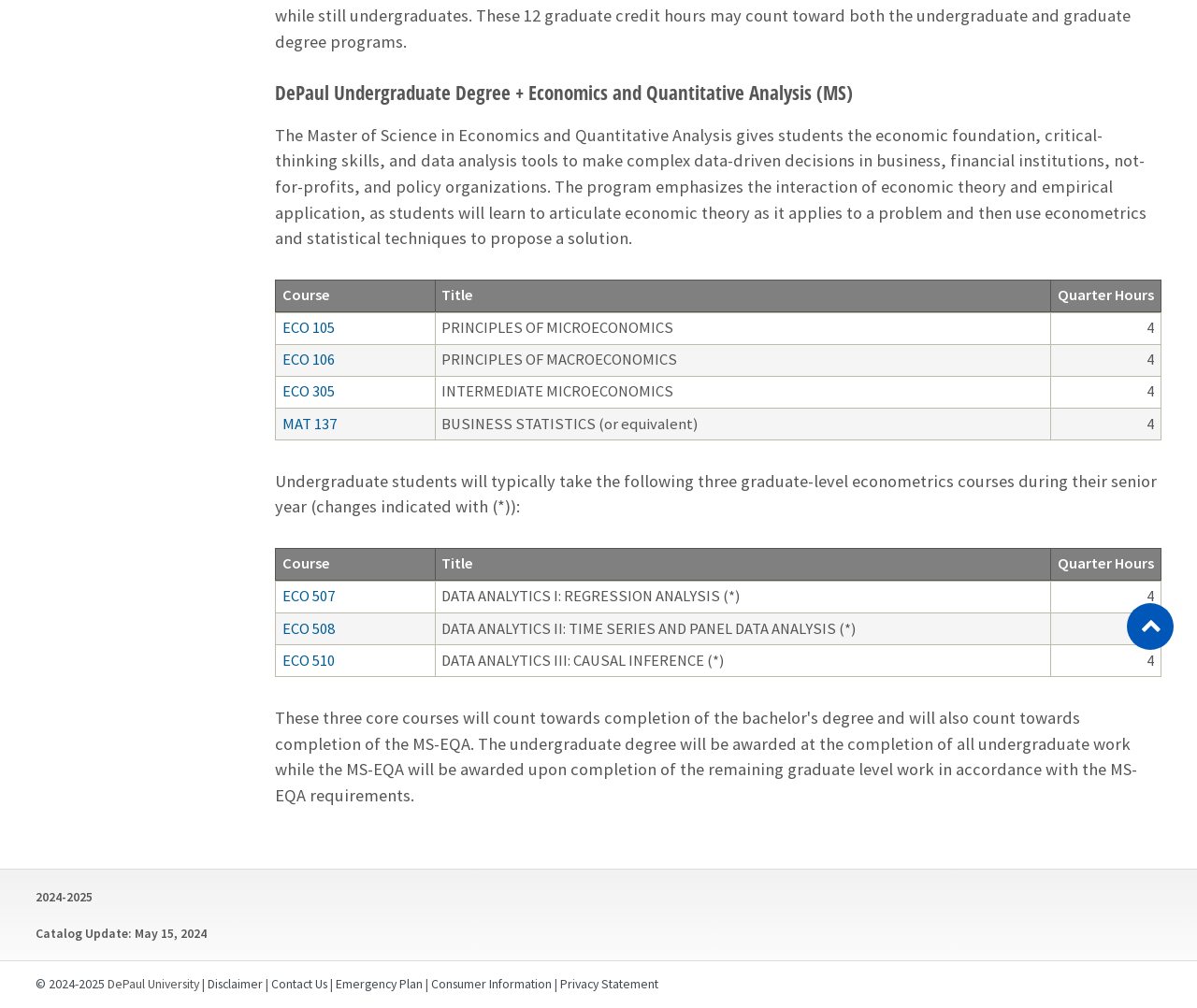Determine the bounding box for the described HTML element: "Back to top". Ensure the coordinates are four float numbers between 0 and 1 in the format [left, top, right, bottom].

[0.941, 0.598, 0.98, 0.645]